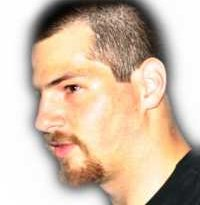Using a single word or phrase, answer the following question: 
What is the man's facial expression like?

Thoughtfully intense